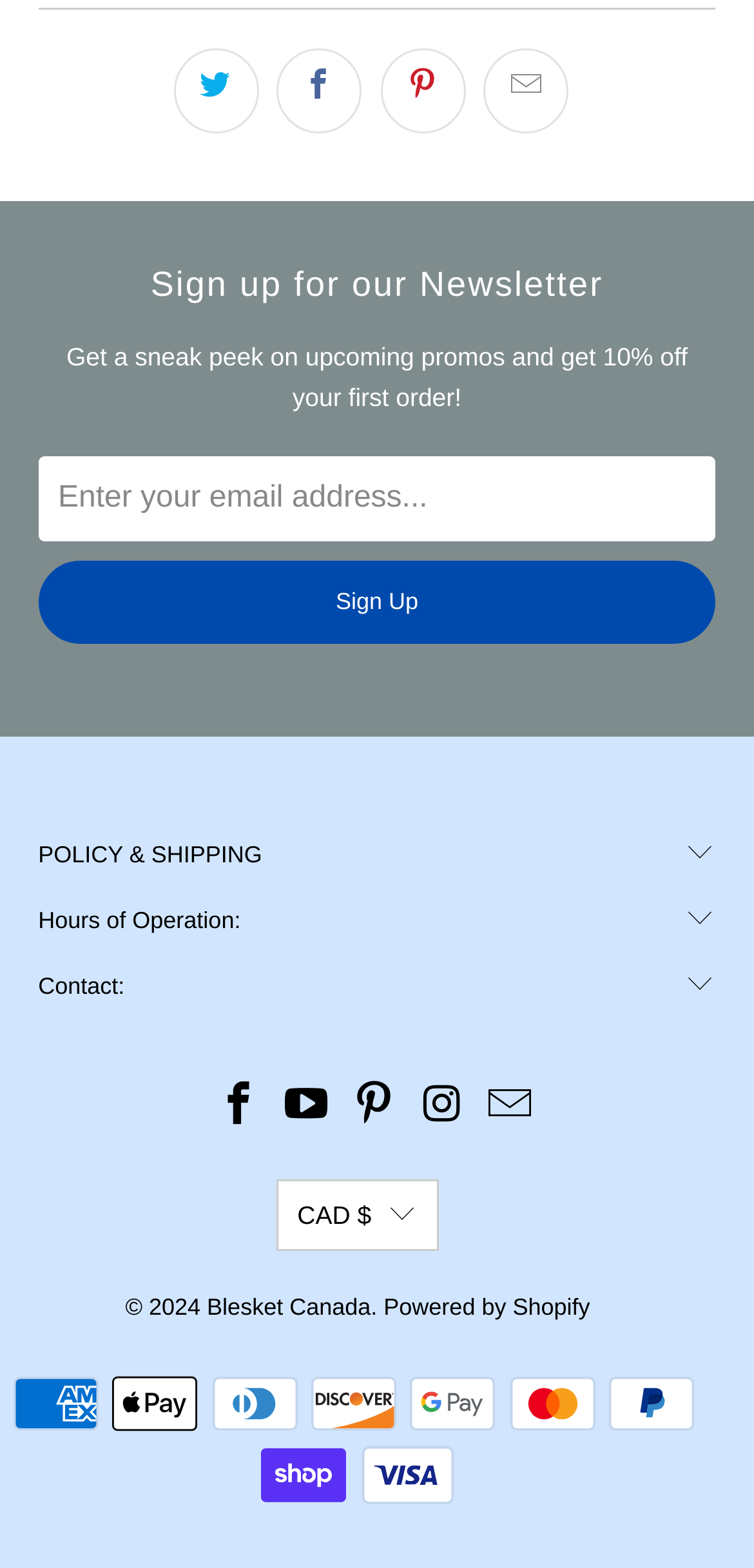What is the purpose of the textbox?
Please utilize the information in the image to give a detailed response to the question.

The textbox is labeled 'Enter your email address...' and is required, indicating that it is used to collect the user's email address, likely for newsletter subscription or other purposes.